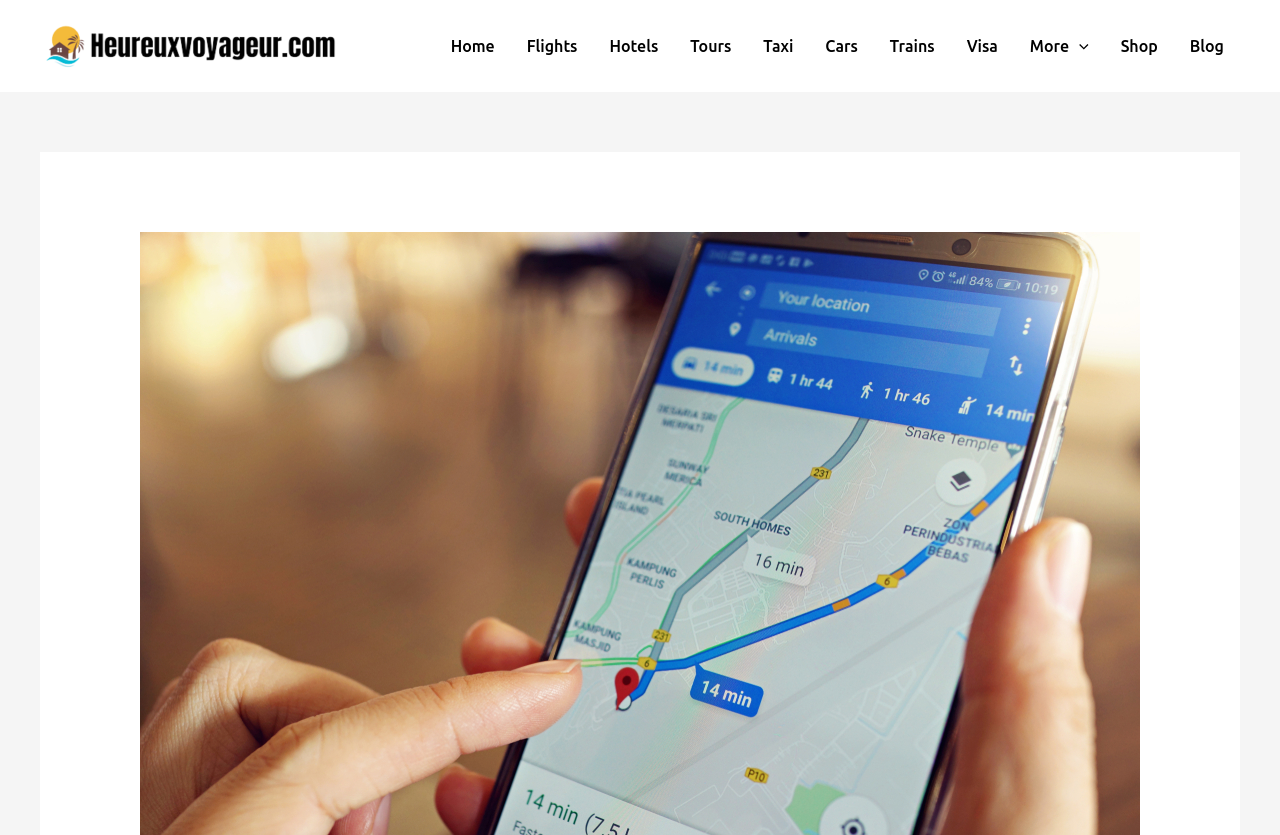What is the icon next to the More Menu Toggle? Refer to the image and provide a one-word or short phrase answer.

Image